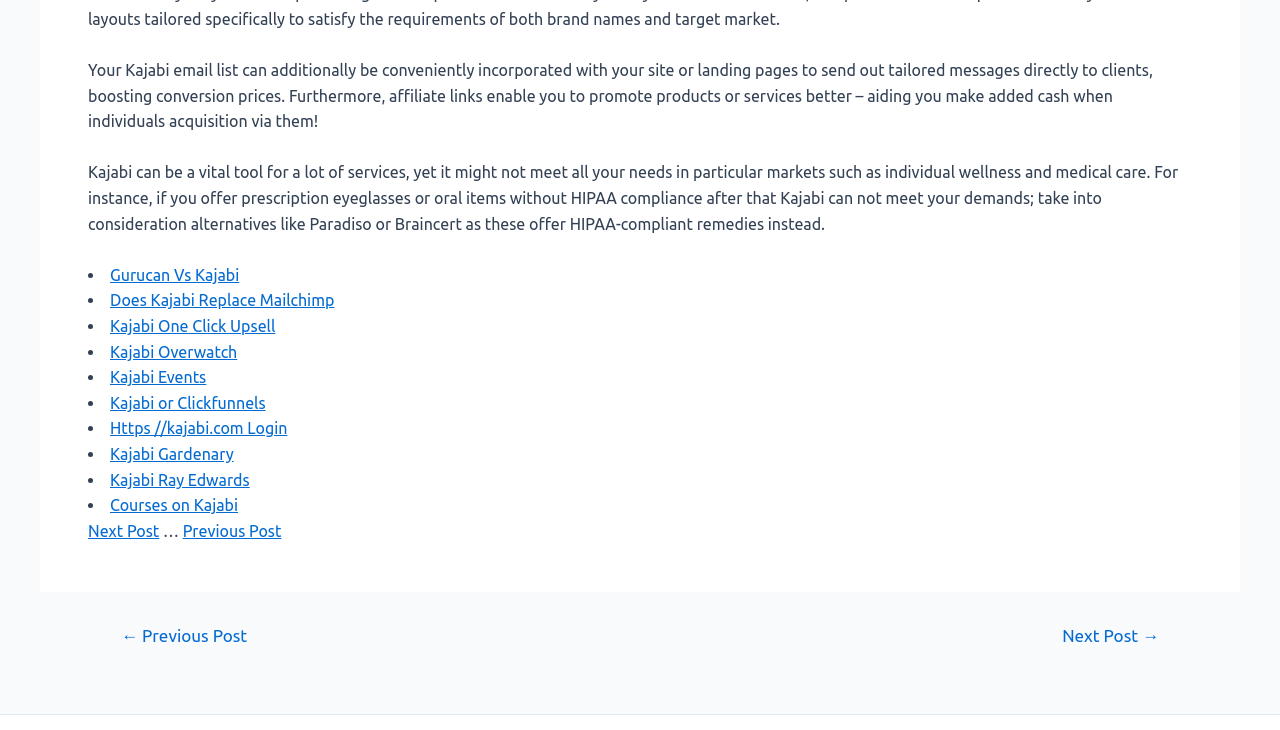Locate the bounding box coordinates of the element that needs to be clicked to carry out the instruction: "Read more about Brain Injuries". The coordinates should be given as four float numbers ranging from 0 to 1, i.e., [left, top, right, bottom].

None